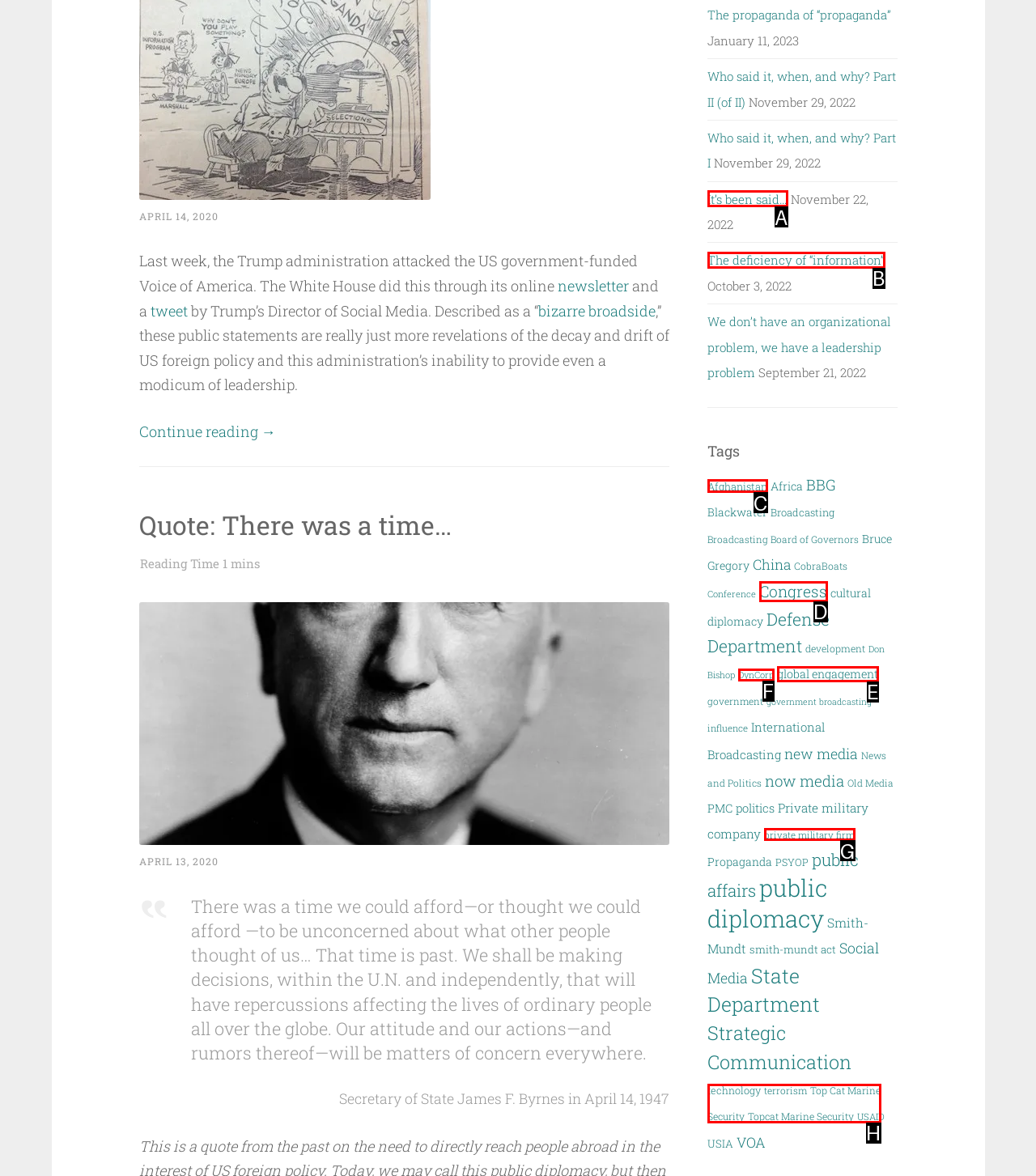Which UI element's letter should be clicked to achieve the task: Check the tag 'Afghanistan'
Provide the letter of the correct choice directly.

C